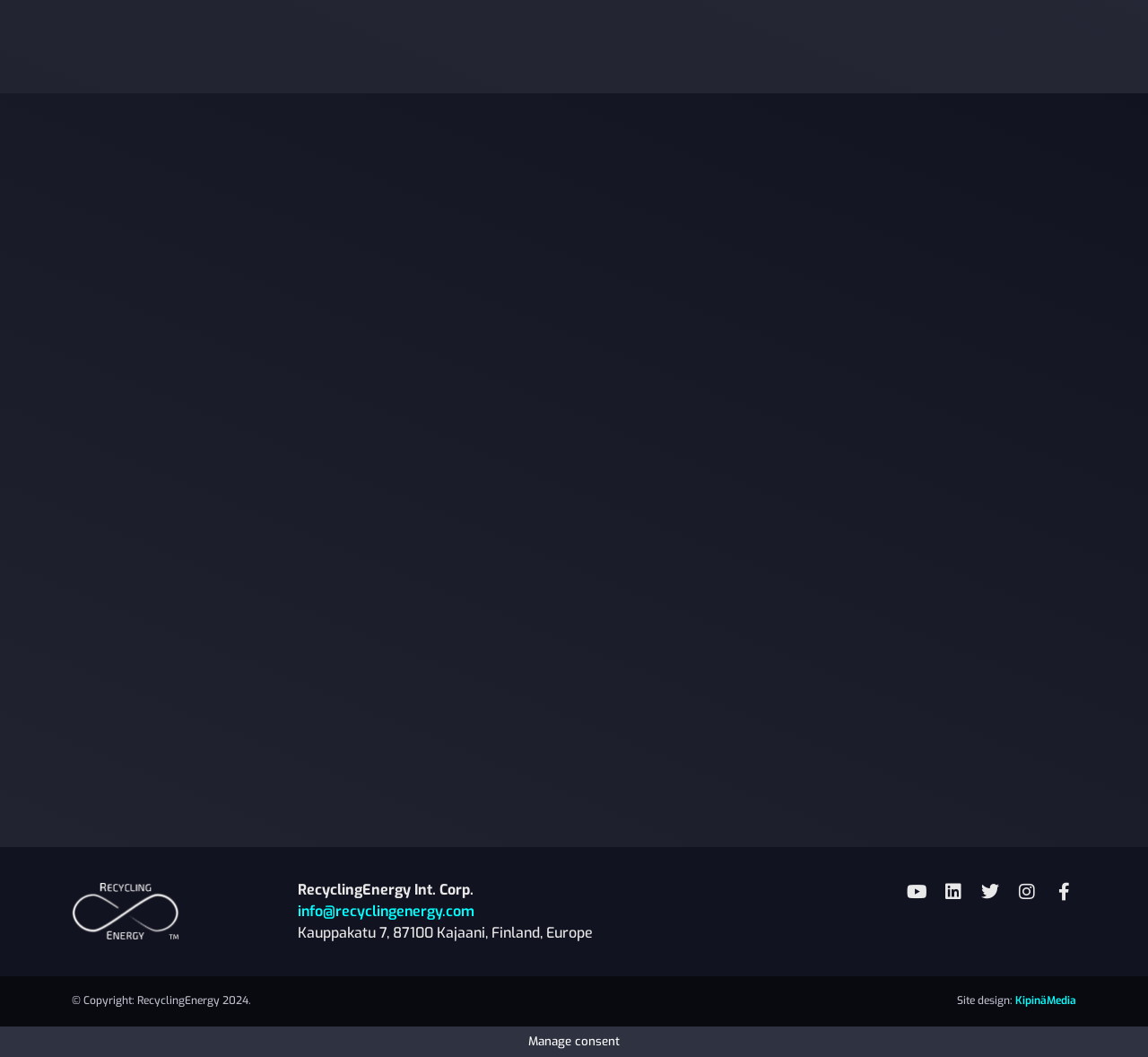Determine the bounding box for the UI element as described: "alt="RecyclingEnergy logo"". The coordinates should be represented as four float numbers between 0 and 1, formatted as [left, top, right, bottom].

[0.062, 0.835, 0.156, 0.889]